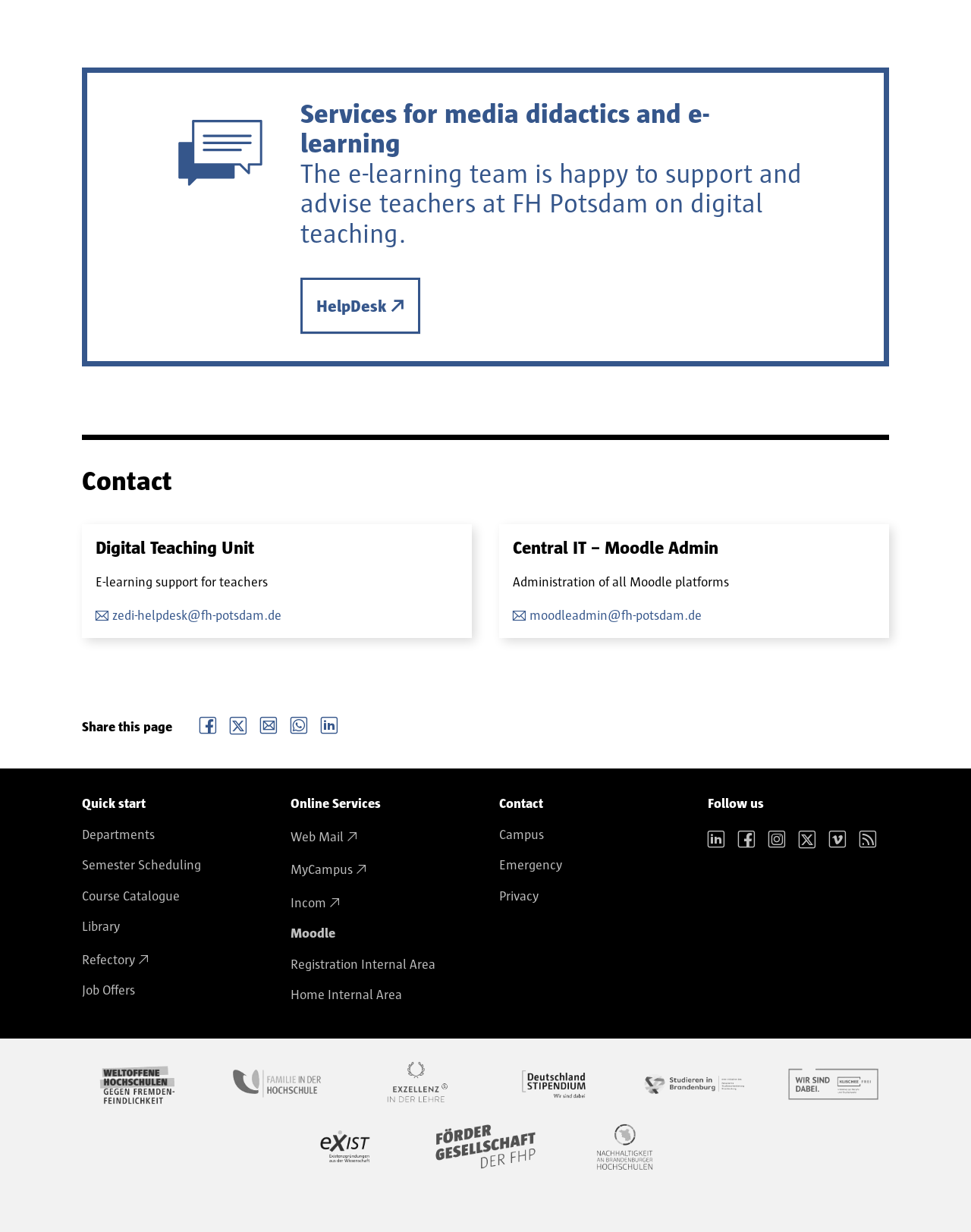Please give a succinct answer to the question in one word or phrase:
What is the name of the university mentioned on the webpage?

FH Potsdam